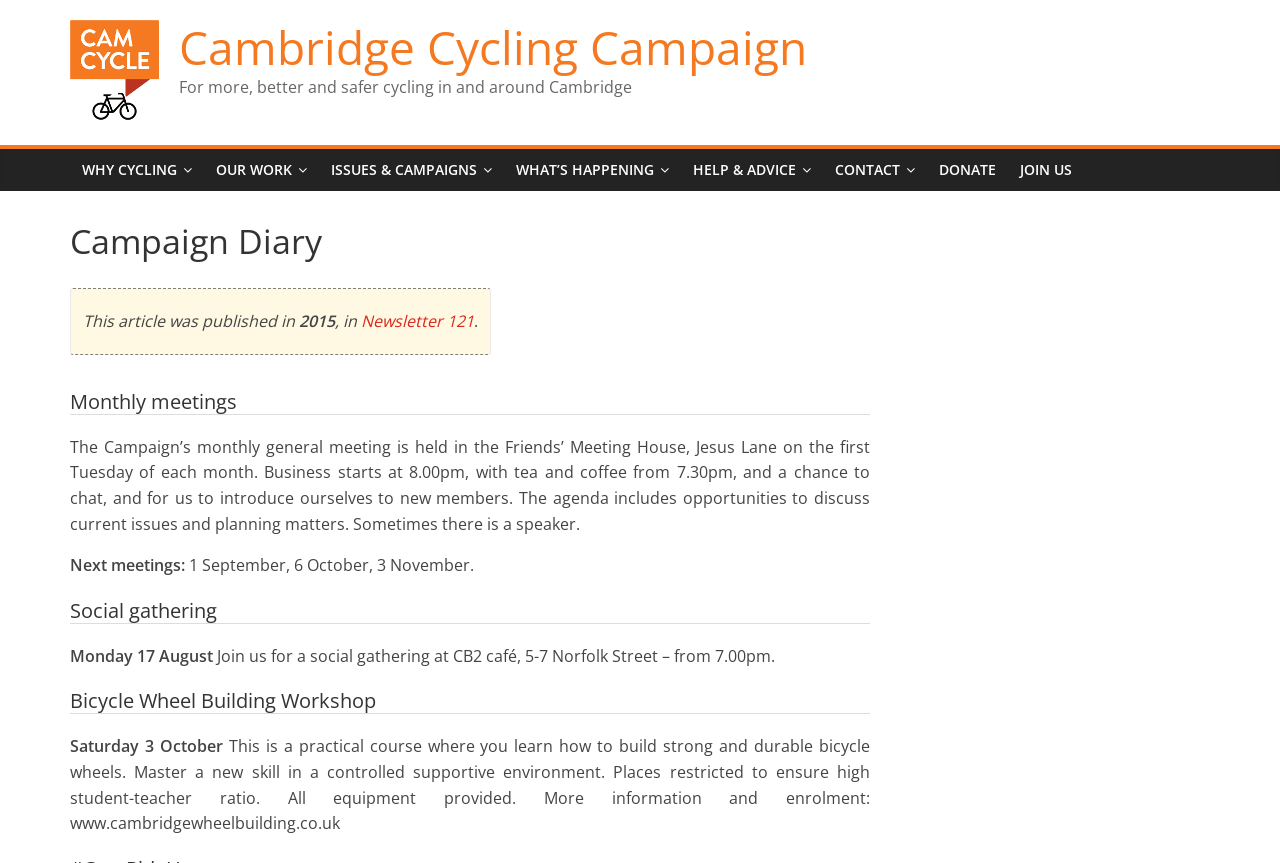What is the topic of the workshop on Saturday 3 October?
Using the image, give a concise answer in the form of a single word or short phrase.

Bicycle Wheel Building